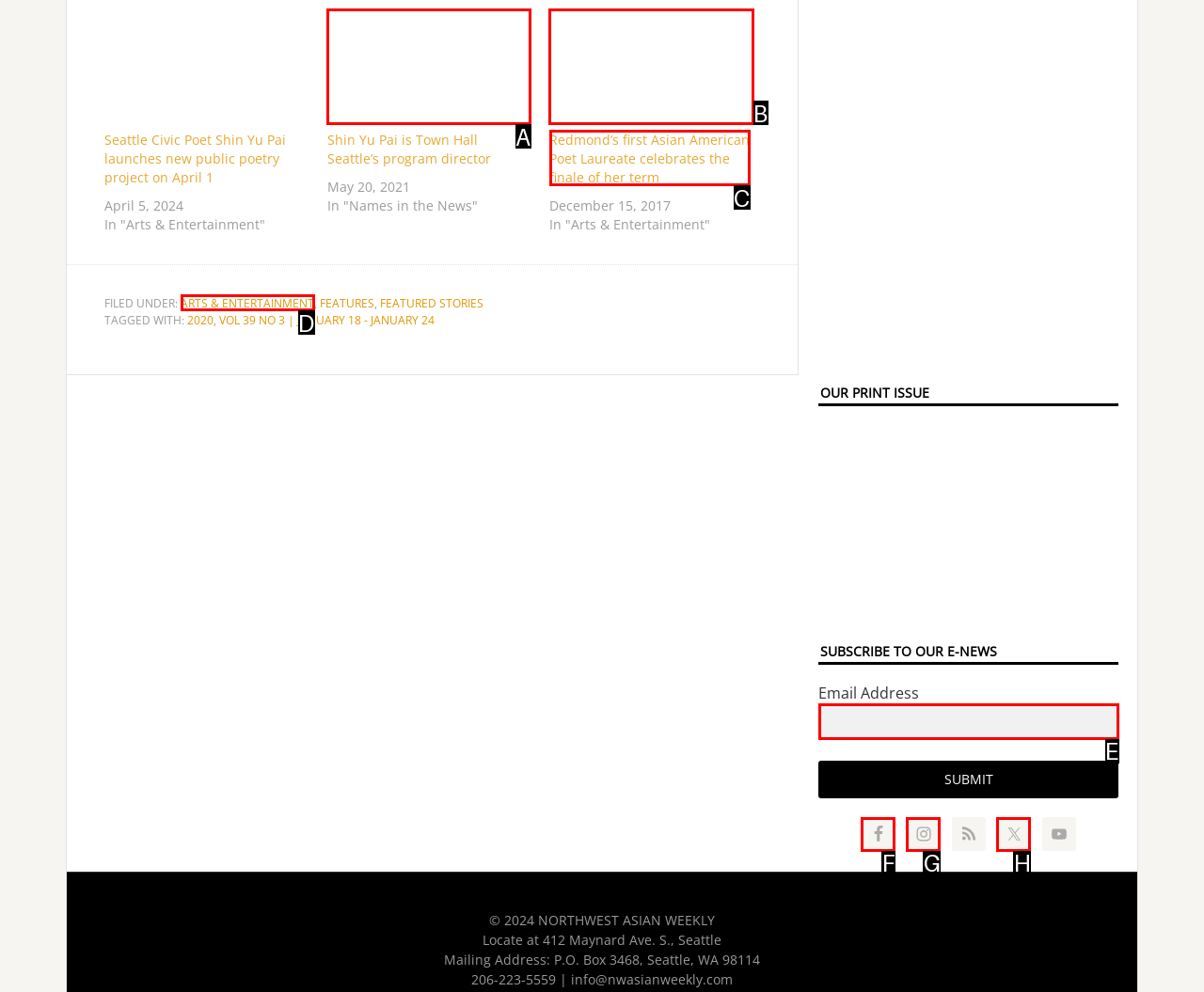Which letter corresponds to the correct option to complete the task: Read the article about Redmond's first Asian American Poet Laureate?
Answer with the letter of the chosen UI element.

B